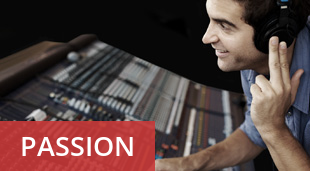Respond concisely with one word or phrase to the following query:
What is displayed on the bold red overlay?

PASSION